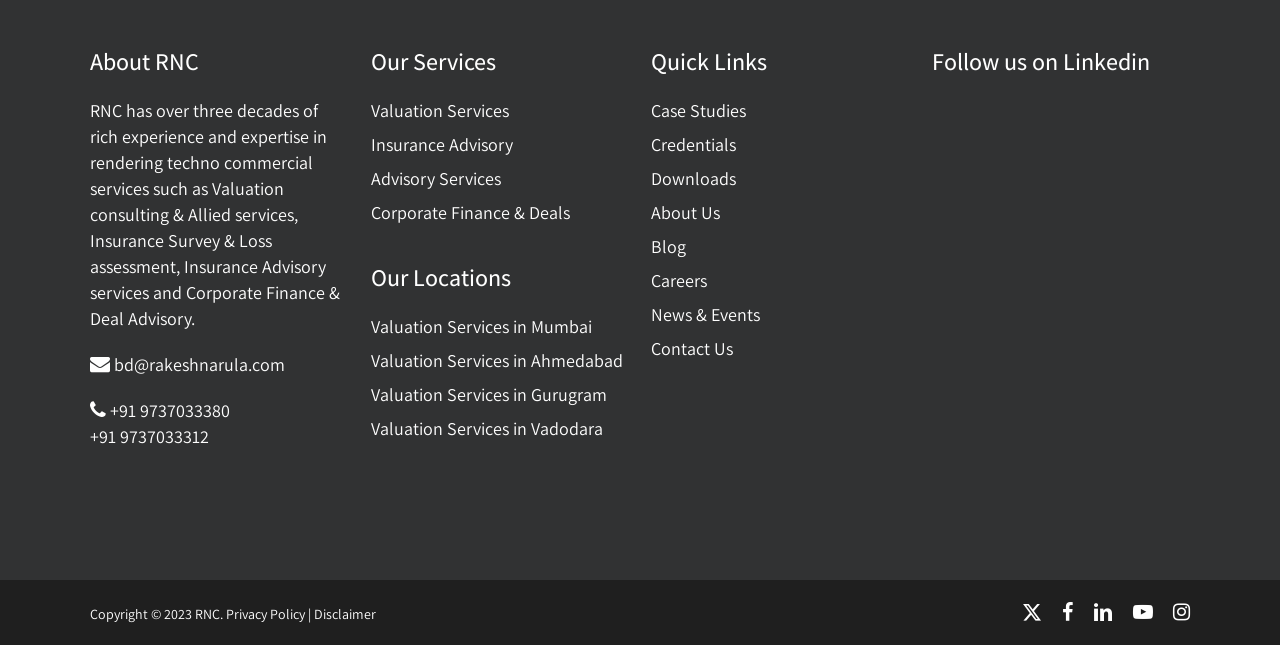Identify the bounding box coordinates for the region to click in order to carry out this instruction: "Select the 'EN' language option". Provide the coordinates using four float numbers between 0 and 1, formatted as [left, top, right, bottom].

None